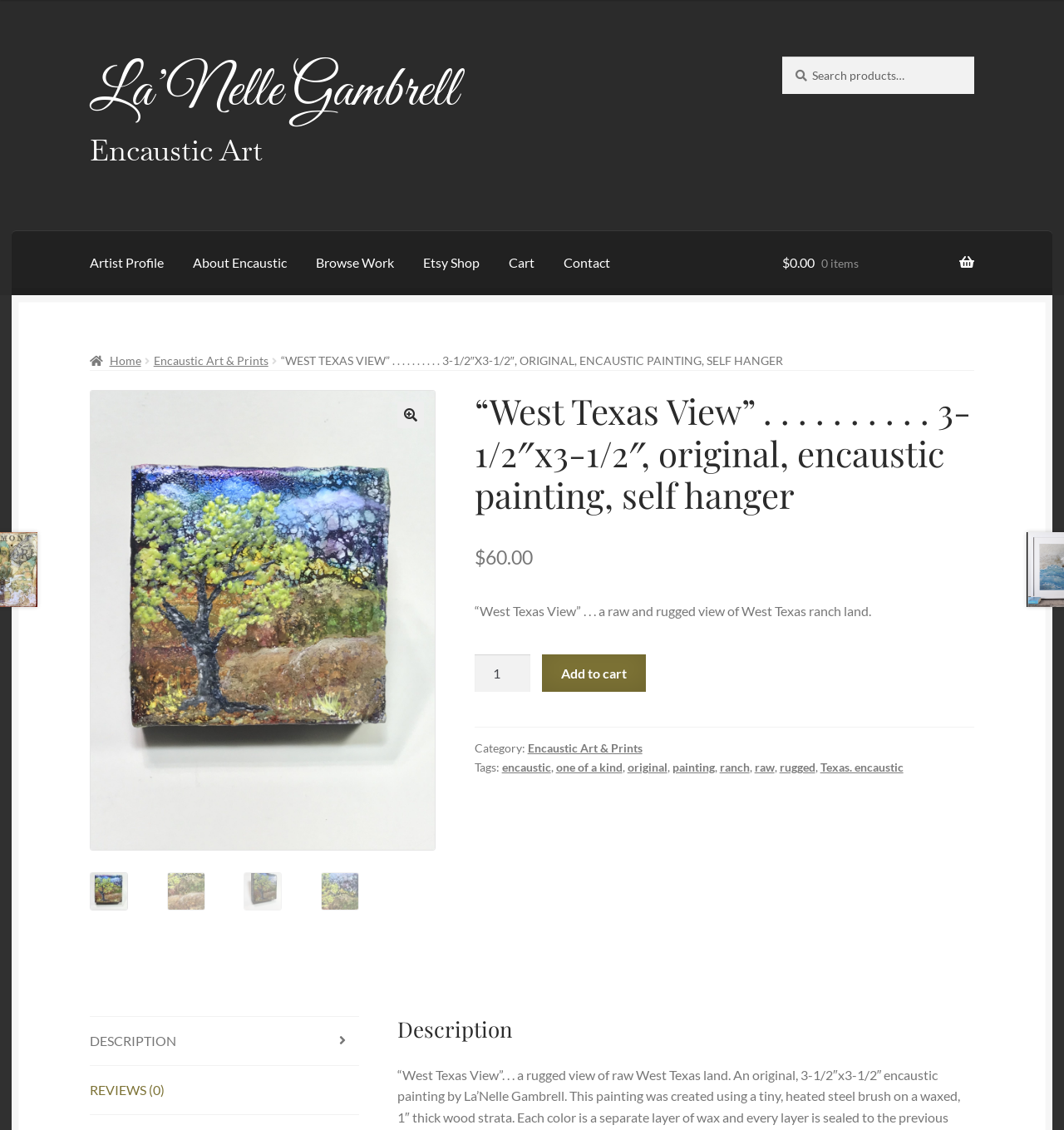What is the size of the encaustic painting?
Using the image as a reference, give an elaborate response to the question.

I found the size of the encaustic painting by looking at the title of the webpage, which is '“West Texas View”.......... 3-1/2″x3-1/2″, original, encaustic painting, self hanger'. The size is mentioned as 3-1/2"x3-1/2".